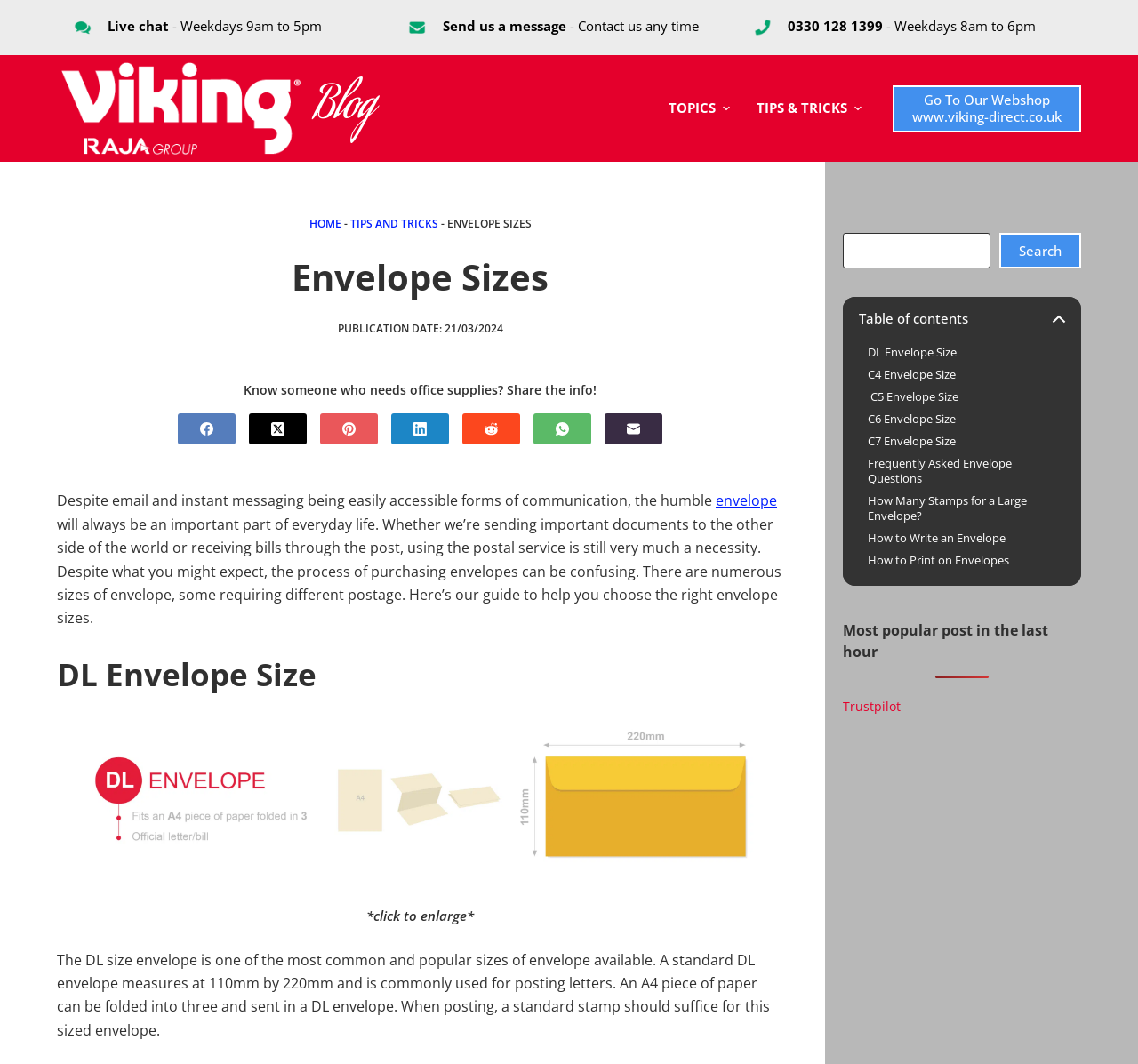Describe all the key features of the webpage in detail.

This webpage is a guide for envelope sizes, specifically focusing on DL, C4, C5, and C6 sizing. At the top of the page, there is a navigation menu with links to "TOPICS" and "TIPS & TRICKS". Below the navigation menu, there is a section with contact information, including a "Live chat" link, an "Email" link, and a "Phone" link.

To the left of the contact information, there is a Viking logo. Above the logo, there is a link to "Skip to content". On the right side of the page, there is a section with social media links, including Facebook, Twitter, Pinterest, LinkedIn, Reddit, and WhatsApp.

The main content of the page starts with a heading "Envelope Sizes" and a publication date. Below the heading, there is a paragraph of text discussing the importance of envelopes in everyday life and the purpose of the guide. The guide is divided into sections, each focusing on a specific envelope size, including DL, C4, C5, and C6.

The DL envelope size section includes a figure with an image of an envelope, a link to enlarge the image, and a paragraph of text describing the size and usage of DL envelopes. Below the DL section, there is a table of contents with links to other sections of the guide, including C4, C5, C6, and frequently asked questions.

On the right side of the page, there is a search bar and a section with links to popular posts, including "Most popular post in the last hour". At the bottom of the page, there is a link to "Trustpilot".